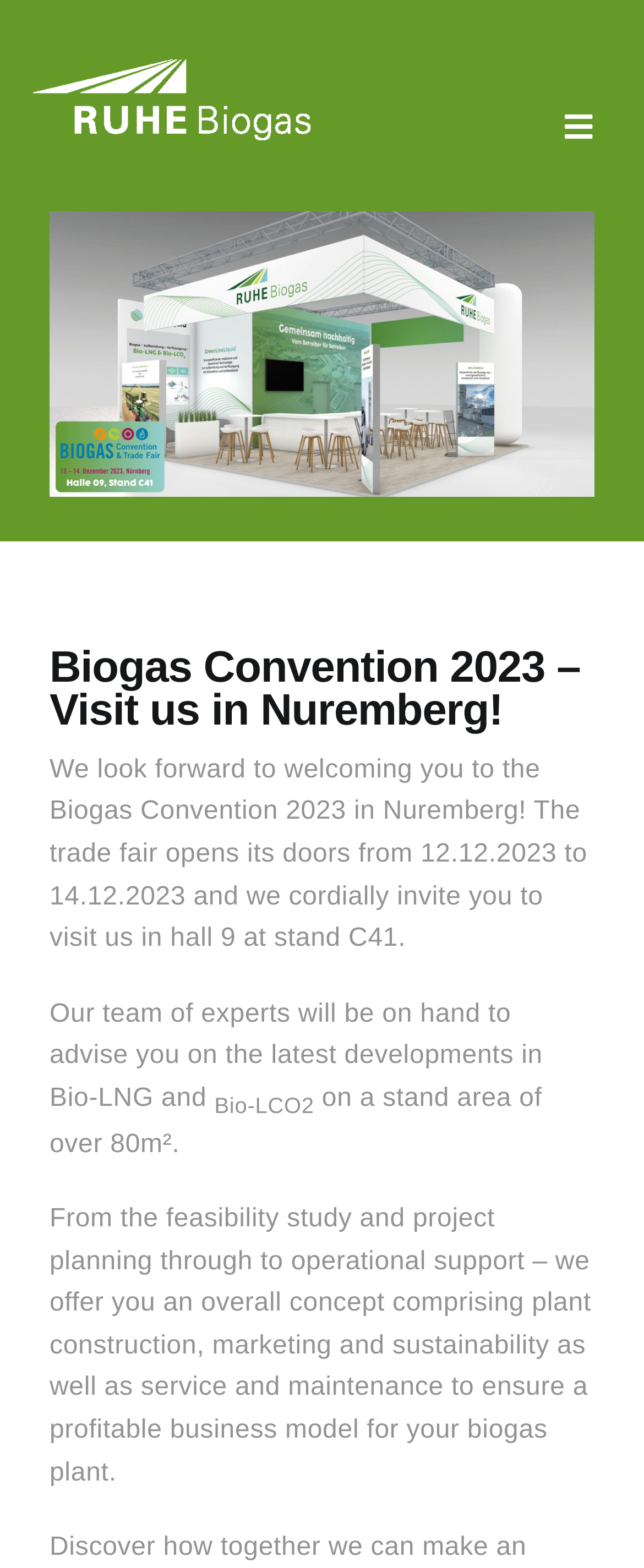What is the hall number where the company will be located?
We need a detailed and meticulous answer to the question.

I found the hall number where the company will be located by looking at the StaticText element with the text 'We look forward to welcoming you to the Biogas Convention 2023 in Nuremberg! The trade fair opens its doors from 12.12.2023 to 14.12.2023 and we cordially invite you to visit us in hall 9 at stand C41.'